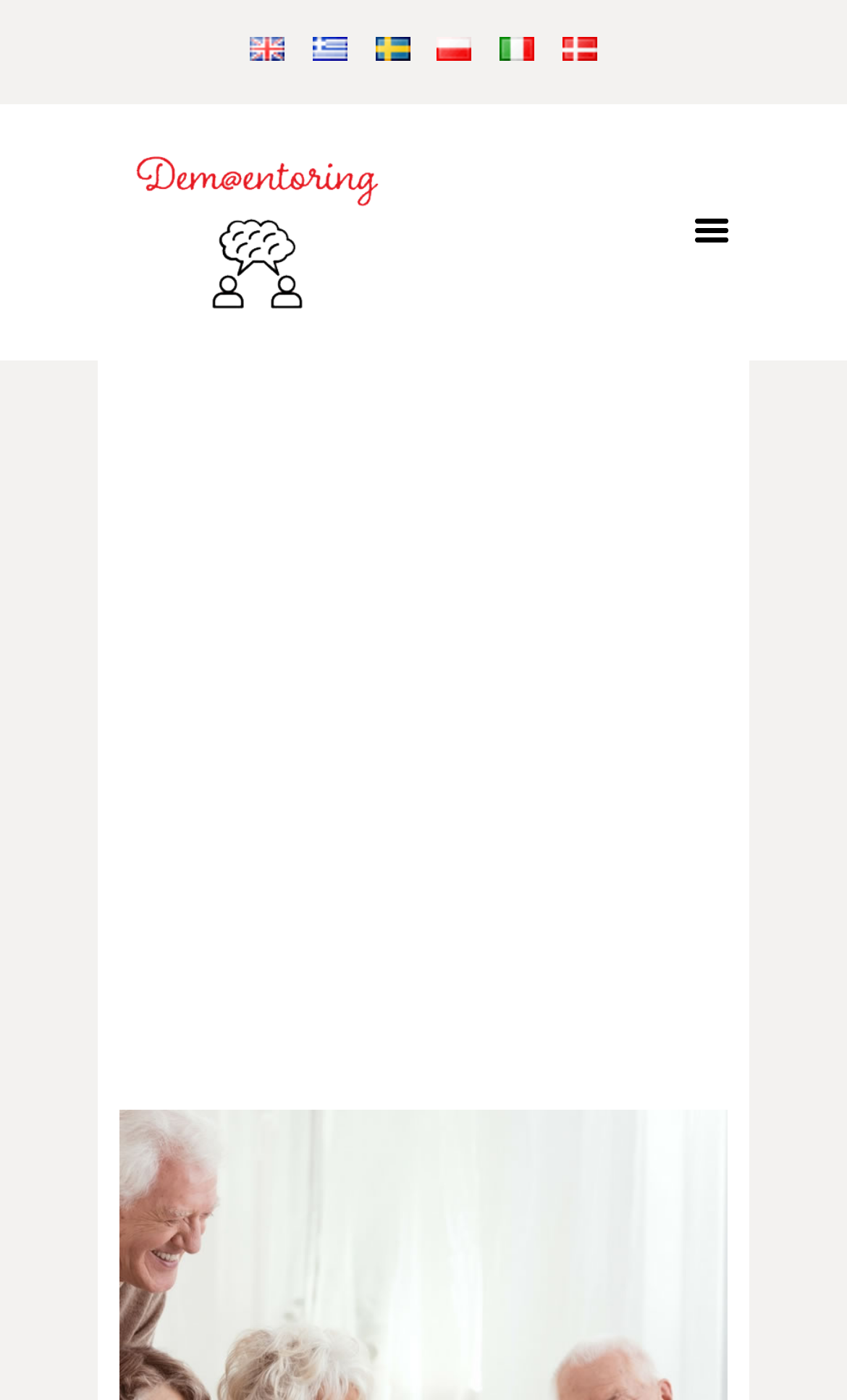What is the last menu item on the navigation bar?
Can you give a detailed and elaborate answer to the question?

I looked at the navigation bar and found the menu items in the order of HOME, PROJECT, NEWS AND EVENTS, INTELLECTUAL OUTPUTS, PARTNERS, and CONTACT. Therefore, the last menu item is CONTACT.